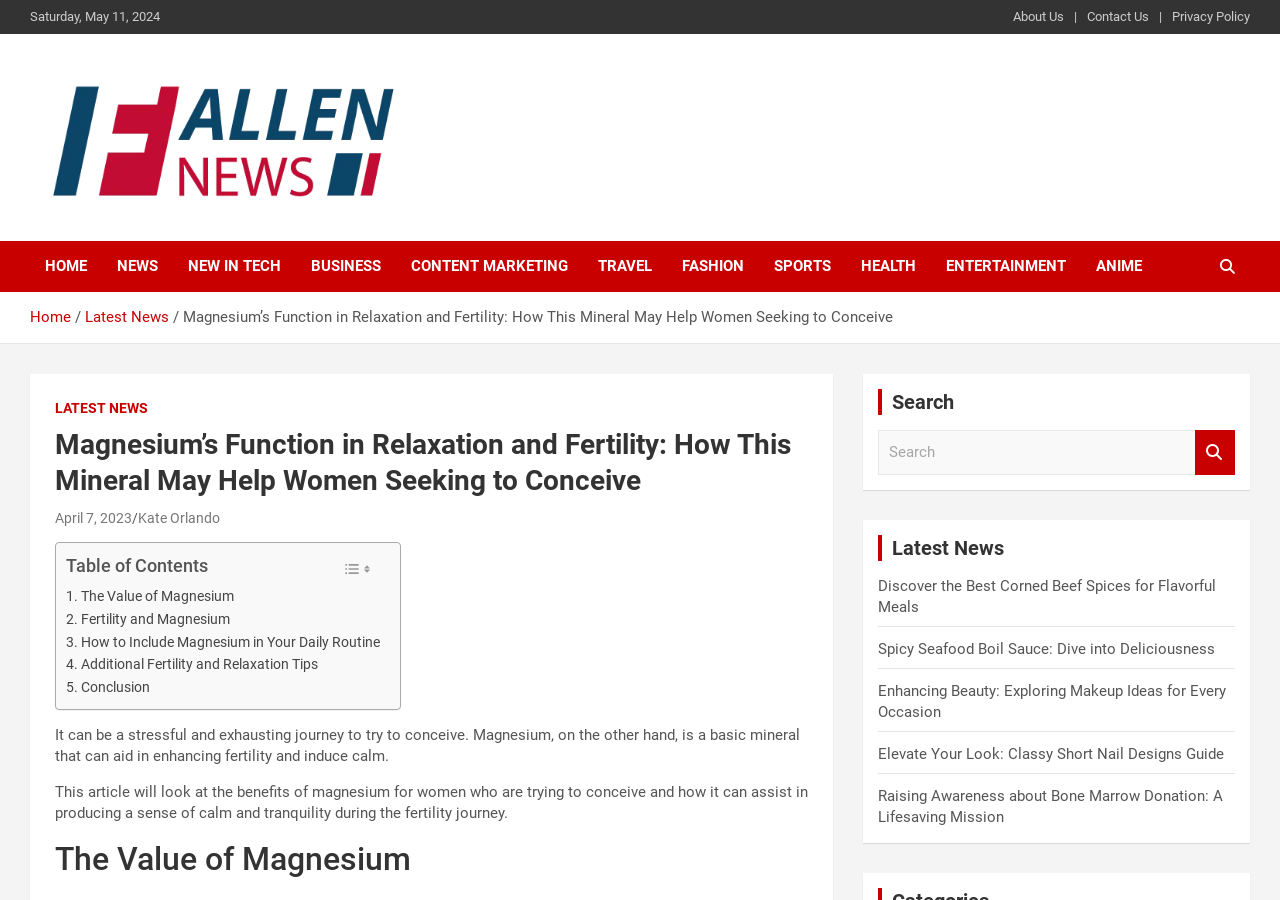Please indicate the bounding box coordinates of the element's region to be clicked to achieve the instruction: "Read the article 'Discover the Best Corned Beef Spices for Flavorful Meals'". Provide the coordinates as four float numbers between 0 and 1, i.e., [left, top, right, bottom].

[0.686, 0.641, 0.95, 0.684]